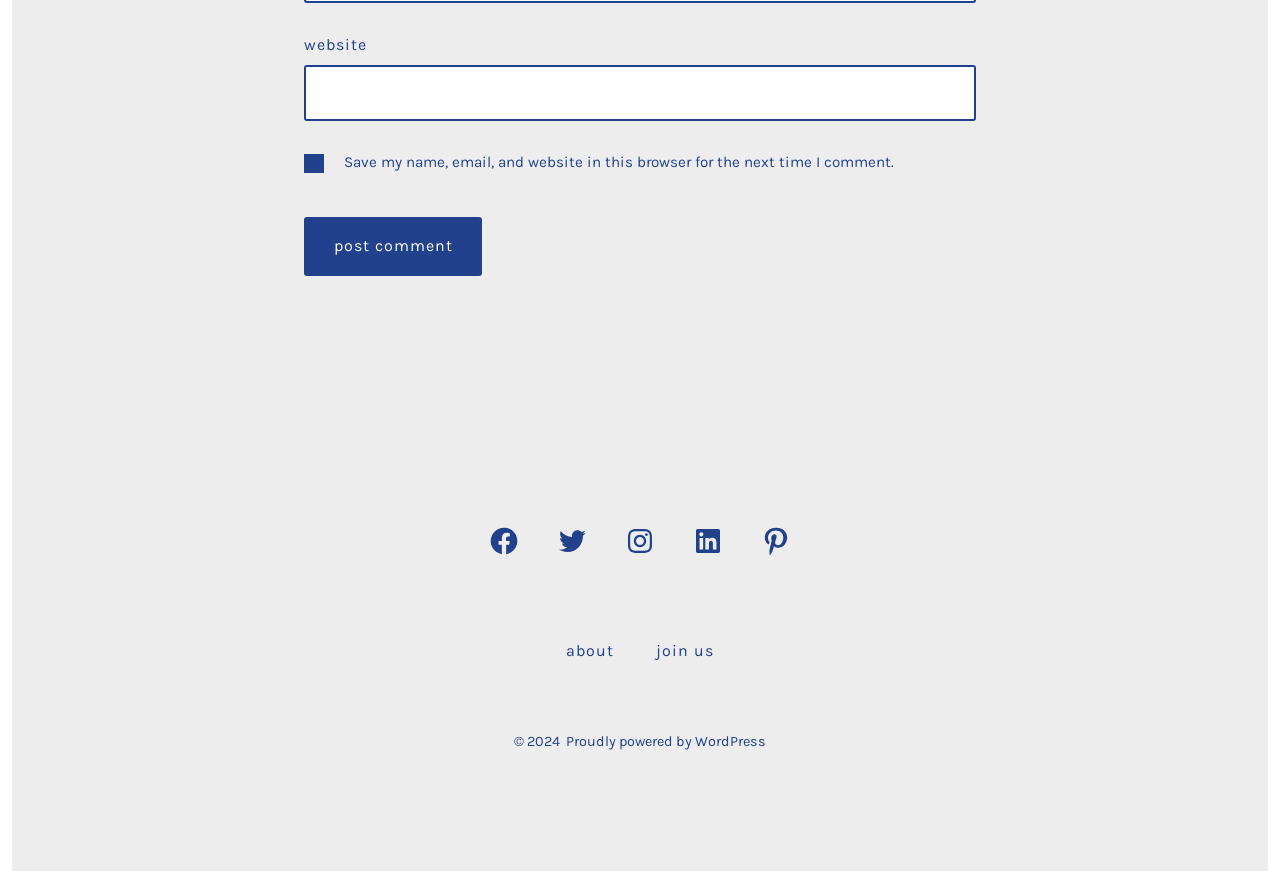What is the purpose of the textbox?
Give a single word or phrase answer based on the content of the image.

Enter website